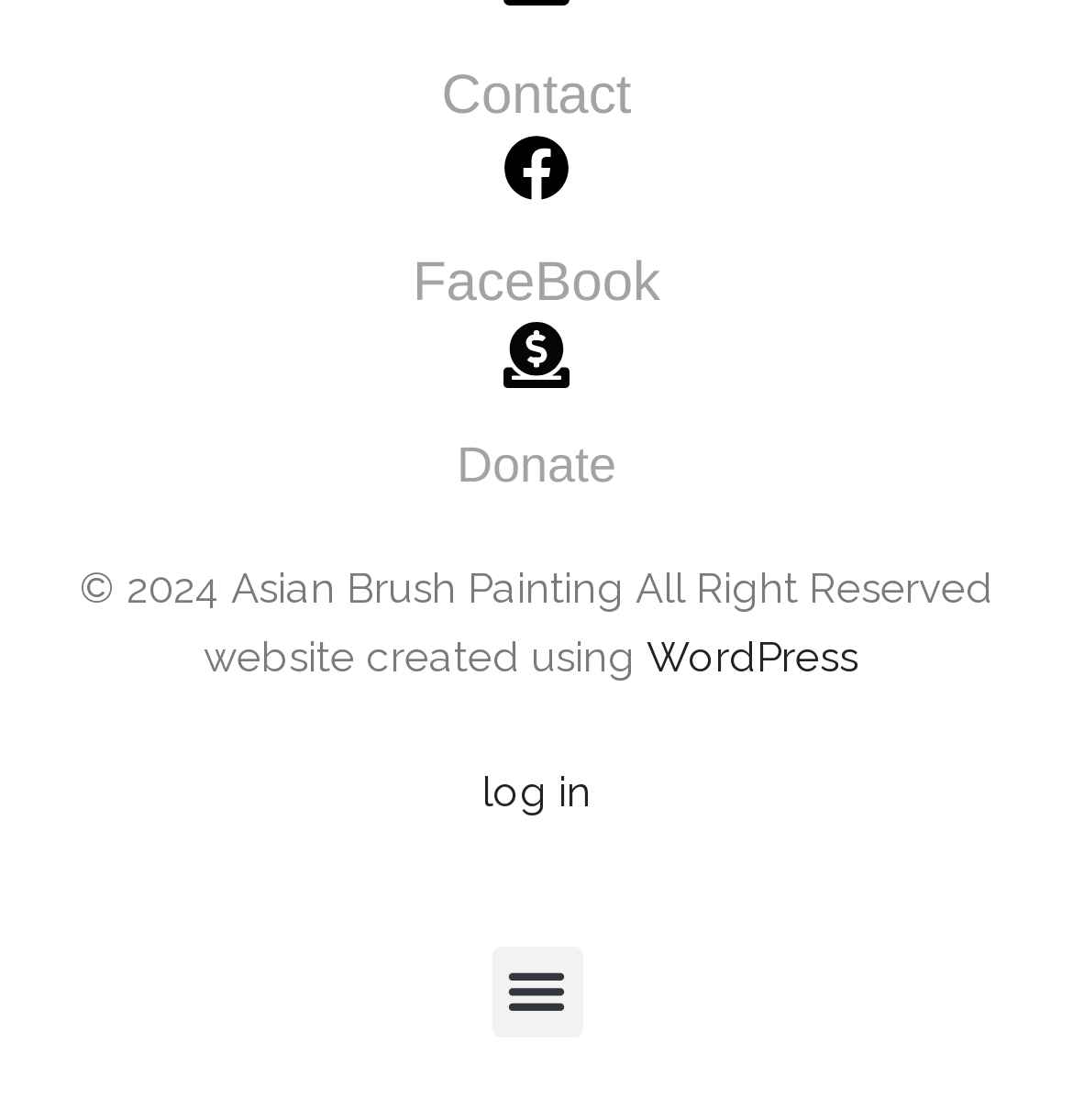Find the coordinates for the bounding box of the element with this description: "WordPress".

[0.603, 0.564, 0.8, 0.608]